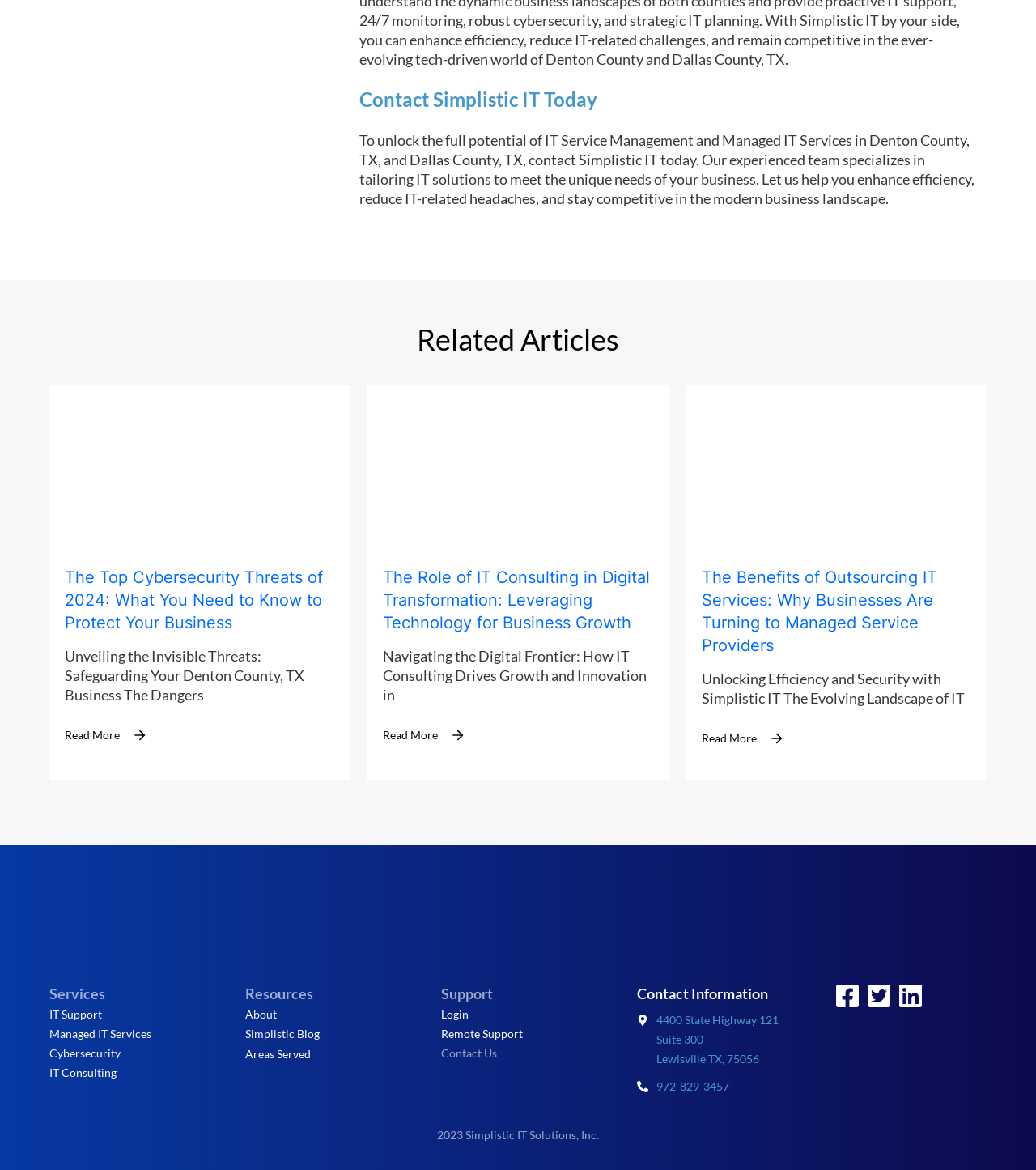Determine the bounding box coordinates in the format (top-left x, top-left y, bottom-right x, bottom-right y). Ensure all values are floating point numbers between 0 and 1. Identify the bounding box of the UI element described by: Baseball Columns

None